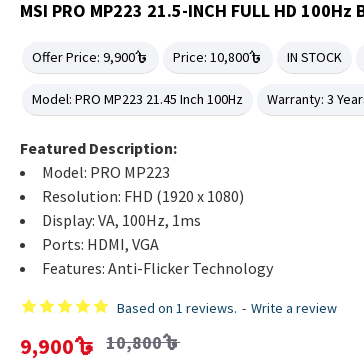Paint a vivid picture with your words by describing the image in detail.

The image displays the MSI PRO MP223 21.5-inch Full HD 100Hz Business Monitor, highlighting its competitive pricing and attractive features. The monitor is currently offered at a price of 9,900৳, discounted from the original price of 10,800৳, and is marked as "IN STOCK." Key specifications include:

- **Model**: PRO MP223
- **Resolution**: Full HD (1920 x 1080)
- **Display**: VA, 100Hz, with a 1ms response time
- **Ports**: Equipped with HDMI and VGA inputs
- **Features**: Incorporates Anti-Flicker technology for reduced eye strain.

Additionally, the product has received a positive rating, with a review snippet indicating satisfaction. The monitor is positioned as an excellent choice for both business and personal use, combining functionality, affordability, and quality in a compact form.